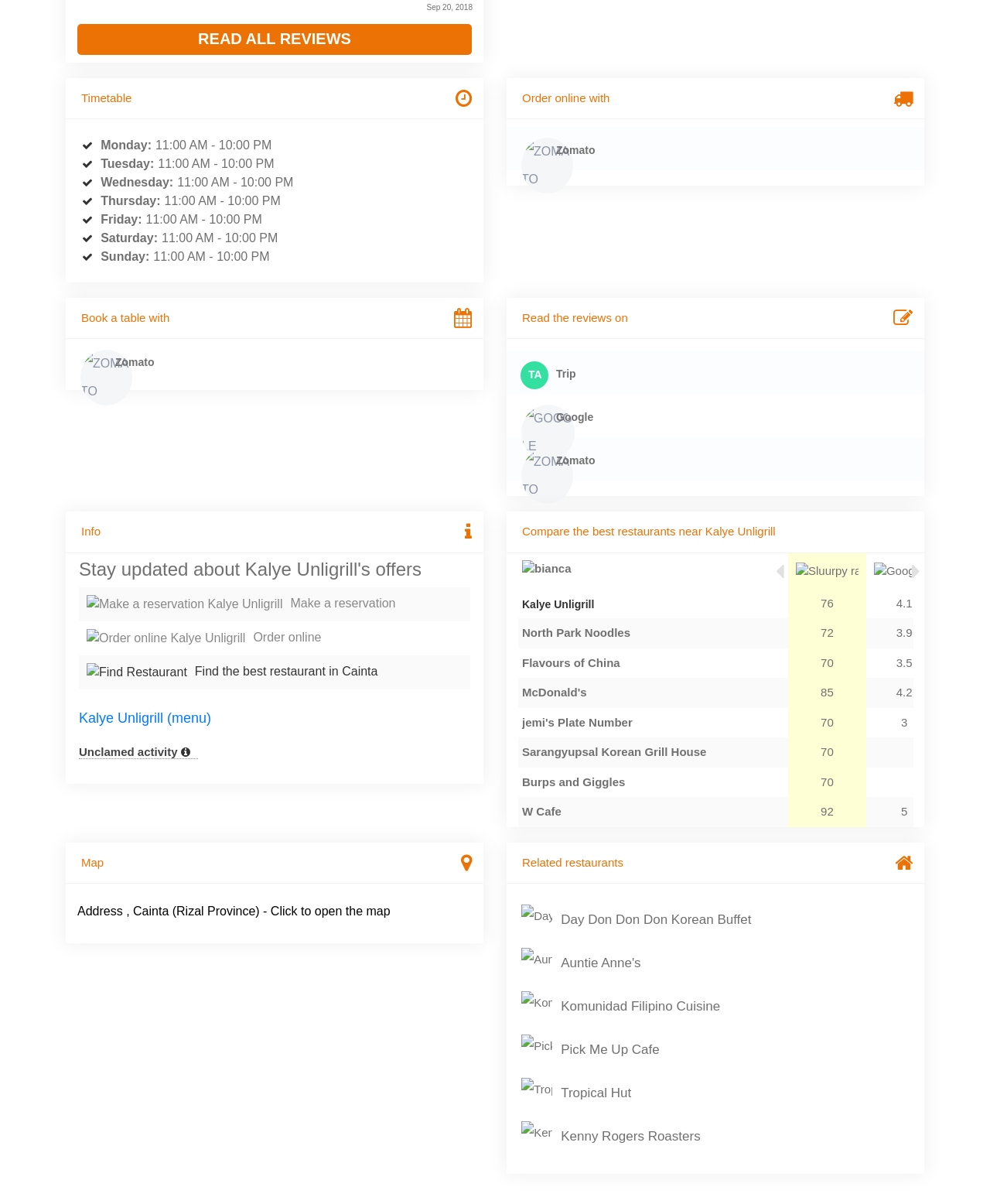Identify the bounding box of the UI element described as follows: "North Park Noodles". Provide the coordinates as four float numbers in the range of 0 to 1 [left, top, right, bottom].

[0.527, 0.52, 0.637, 0.531]